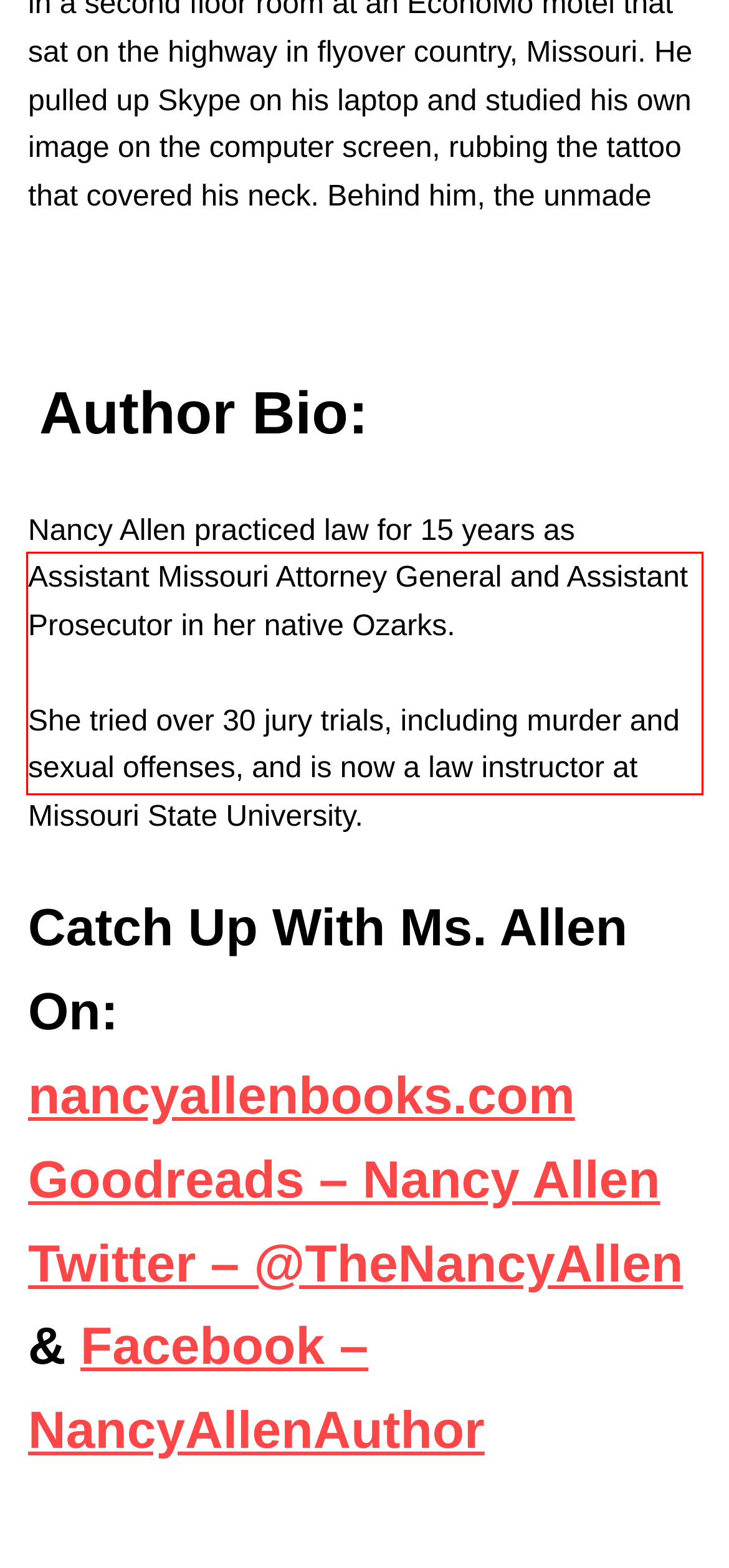Given a screenshot of a webpage containing a red bounding box, perform OCR on the text within this red bounding box and provide the text content.

The place was a dump. He could afford better accommodations, without a doubt. It was business, and business was booming. His greatest challenge was procuring sufficient supply to meet the constant demand.